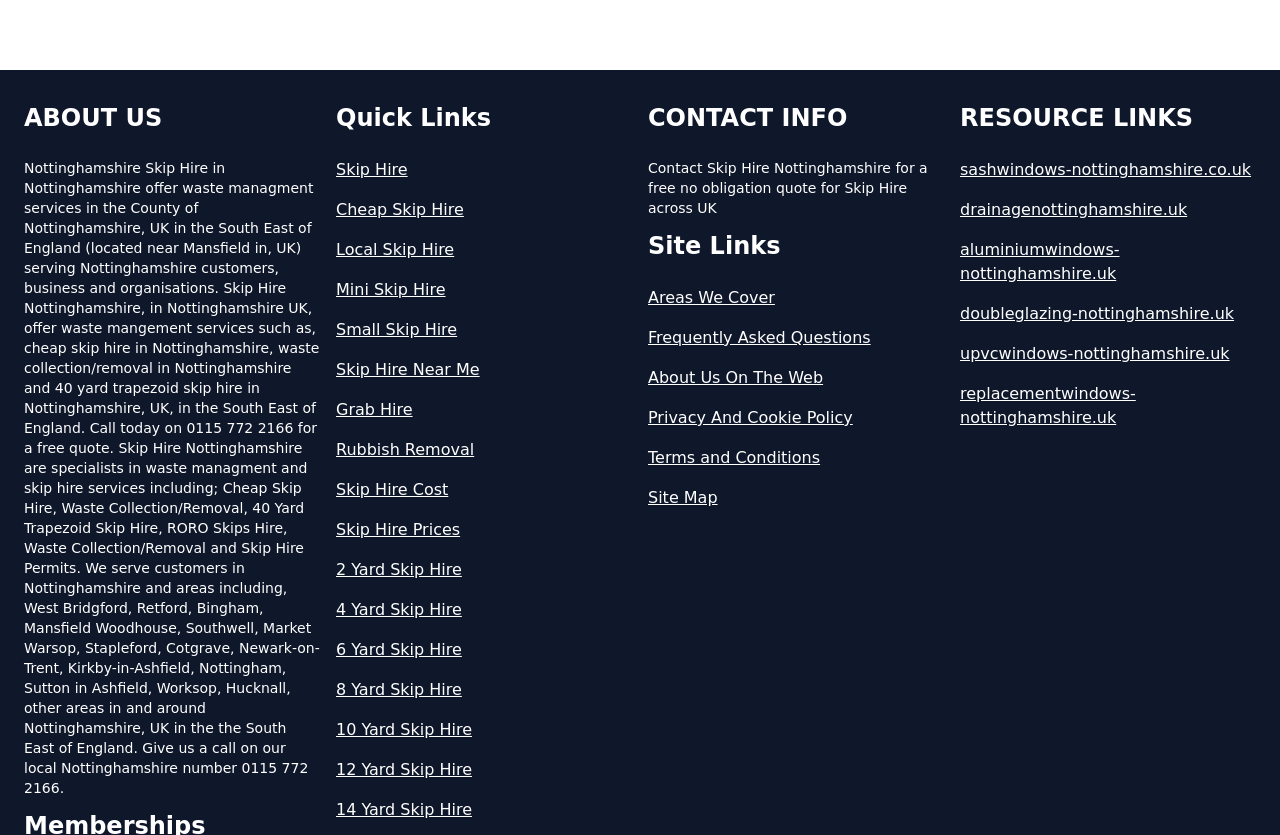Determine the bounding box coordinates of the region to click in order to accomplish the following instruction: "Contact Skip Hire Nottinghamshire for a quote". Provide the coordinates as four float numbers between 0 and 1, specifically [left, top, right, bottom].

[0.506, 0.192, 0.725, 0.259]